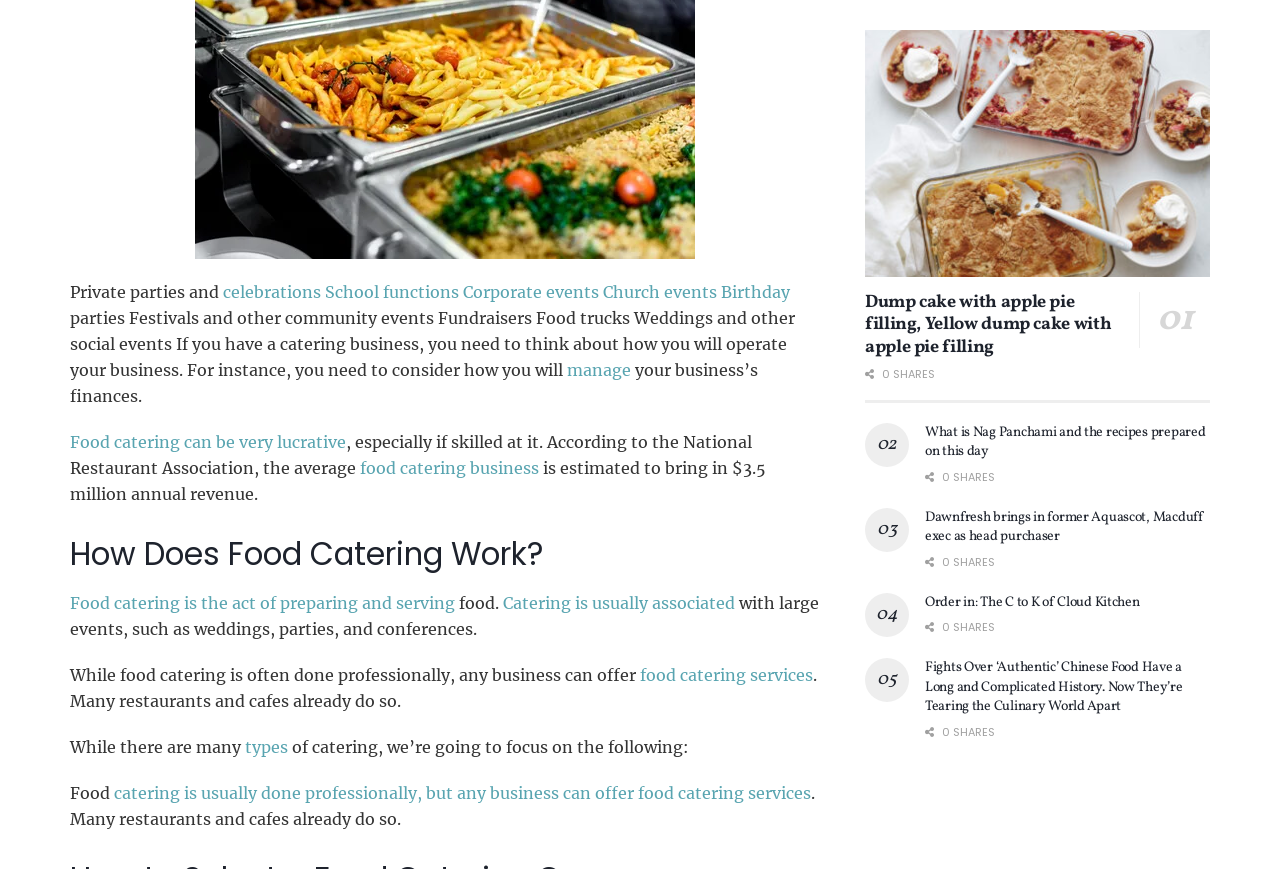Locate the bounding box coordinates of the UI element described by: "Learn More". Provide the coordinates as four float numbers between 0 and 1, formatted as [left, top, right, bottom].

None